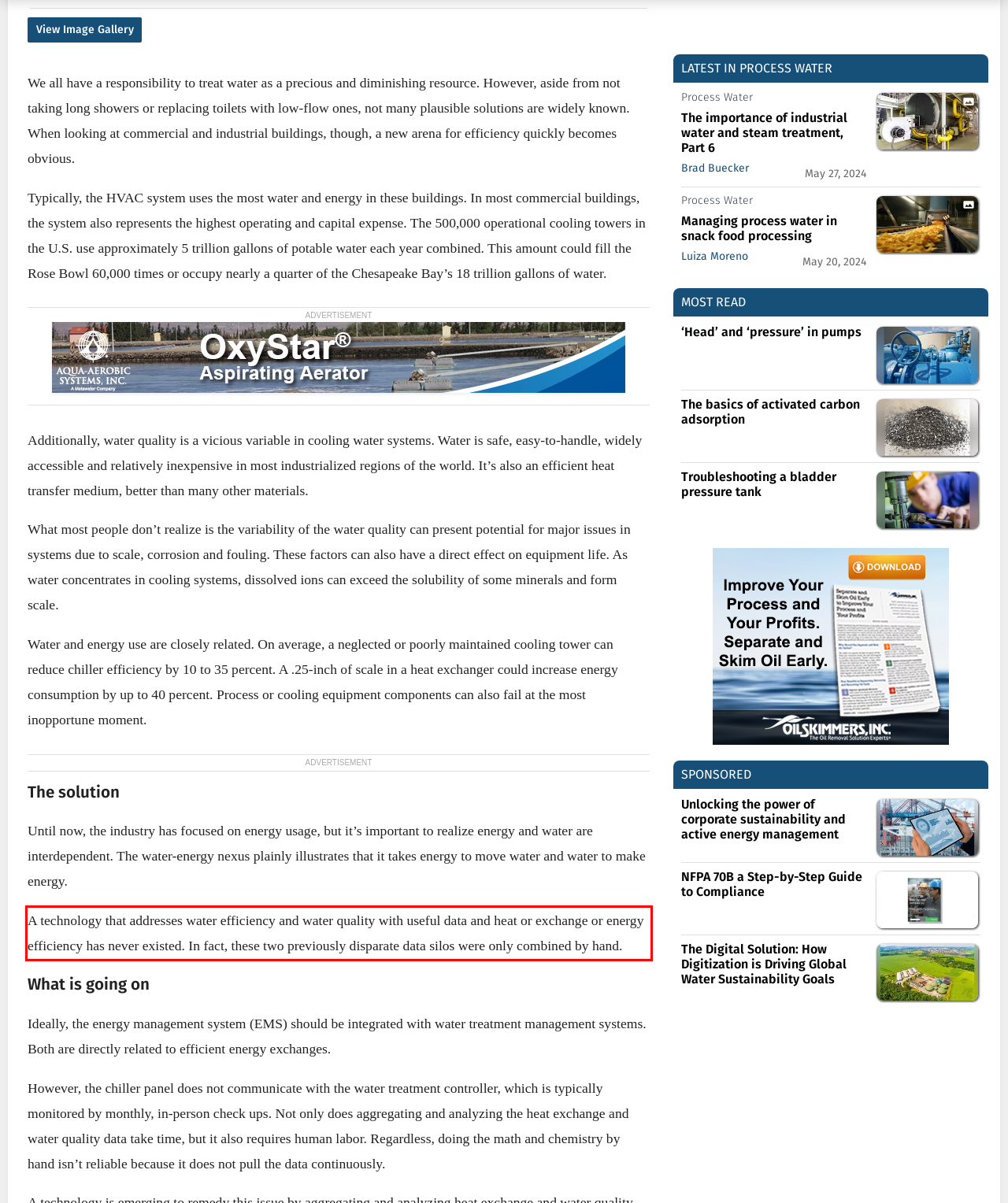You are provided with a screenshot of a webpage containing a red bounding box. Please extract the text enclosed by this red bounding box.

A technology that addresses water efficiency and water quality with useful data and heat or exchange or energy efficiency has never existed. In fact, these two previously disparate data silos were only combined by hand.